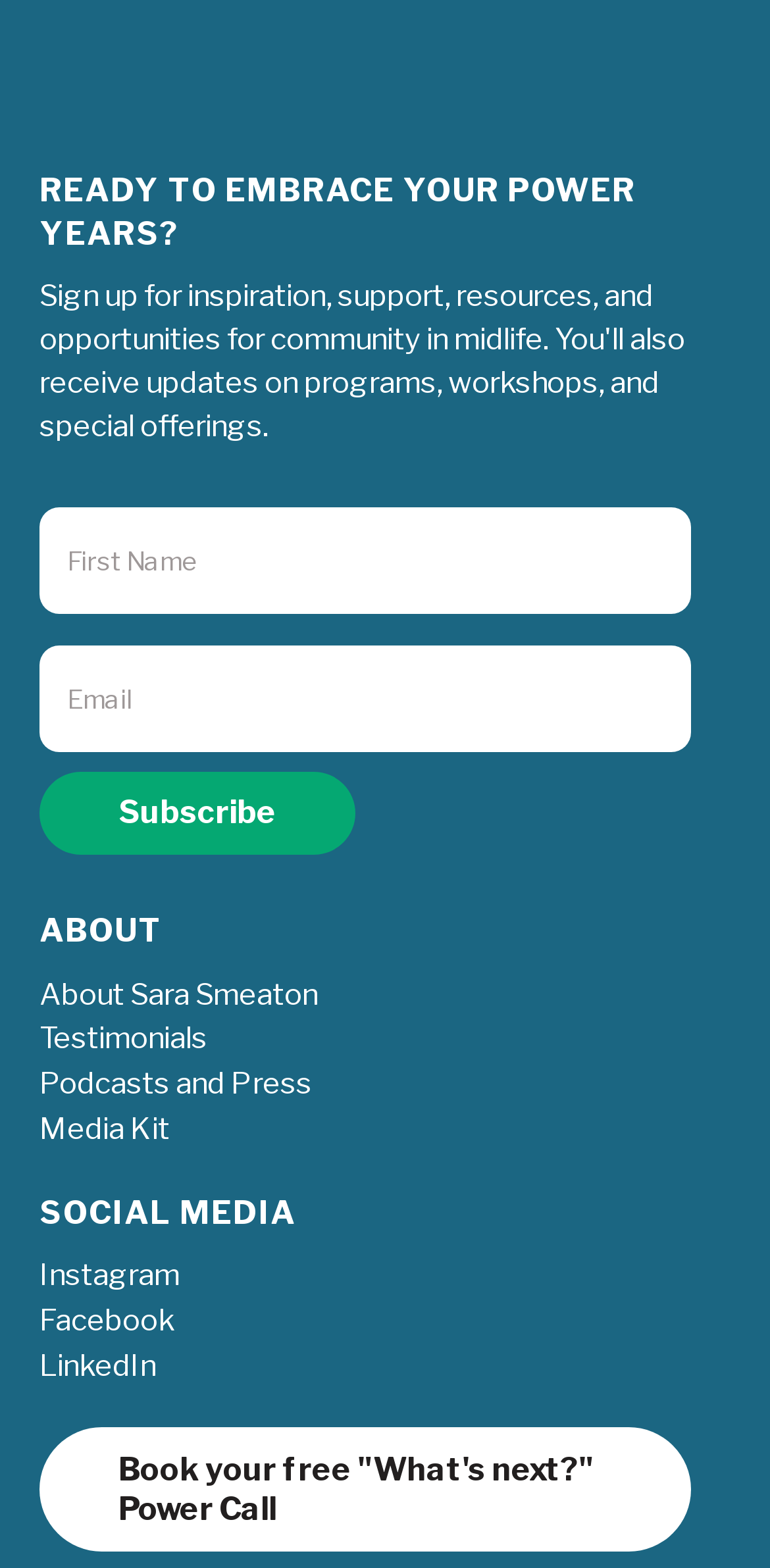What is the logo of the website?
Answer the question with as much detail as you can, using the image as a reference.

The logo is an image element located at the top of the webpage with a bounding box coordinate of [0.051, 0.009, 0.897, 0.083]. It is described as 'Sara Smeaton Coaching Logo White 2023'.